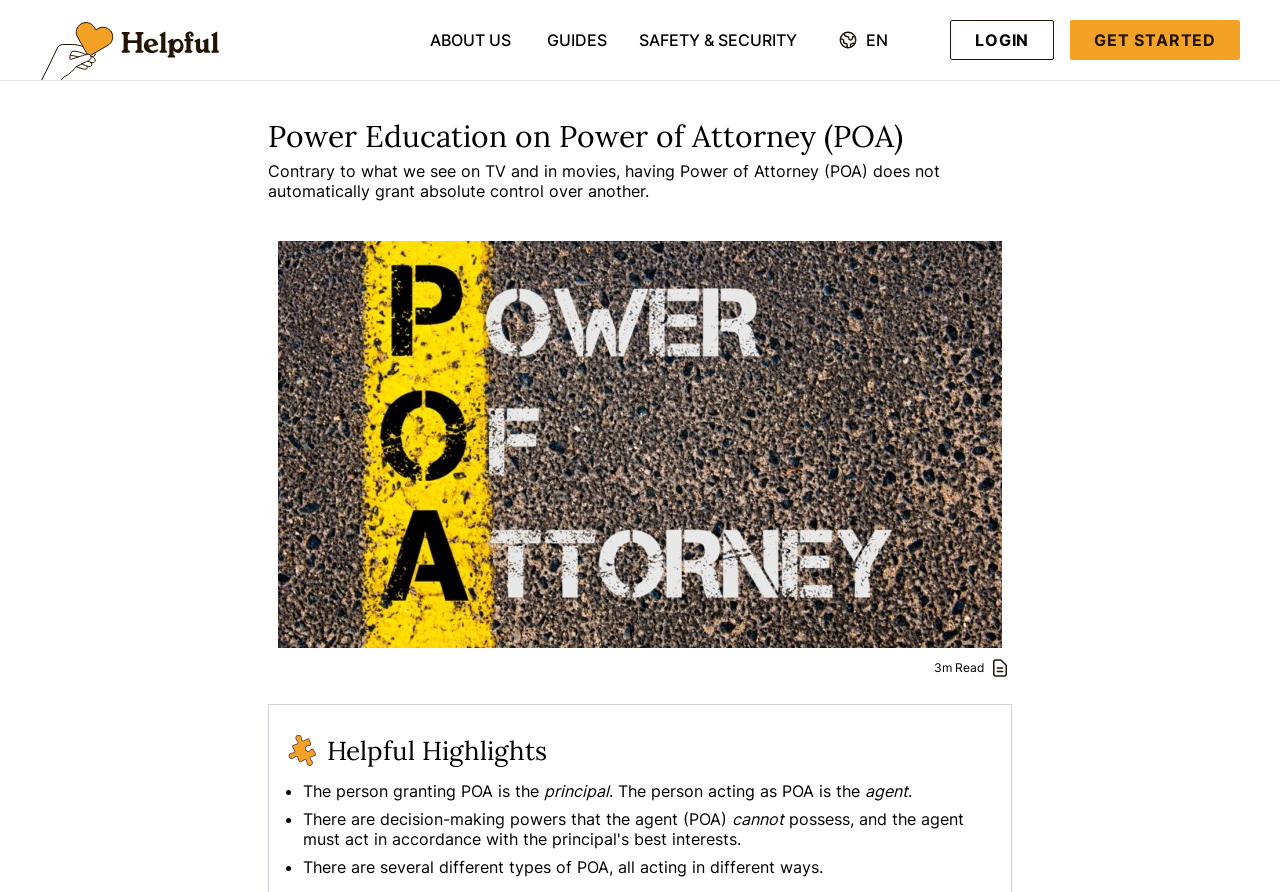Articulate a complete and detailed caption of the webpage elements.

The webpage is about Power Education on Power of Attorney (POA). At the top left corner, there is a "Helpful Logo" image, and next to it, there are several links, including "ABOUT US", "GUIDES", and "SAFETY & SECURITY". On the top right corner, there is a language selection menu with options for English, Spanish, Ukrainian, and Russian.

Below the top navigation bar, there is a heading that reads "Power Education on Power of Attorney (POA)". Underneath, there is a paragraph of text that explains that having Power of Attorney does not automatically grant absolute control over another. 

To the right of the paragraph, there is a link to read more about Power Education on Power of Attorney, accompanied by an image. Below this link, there is a section titled "Helpful Highlights" that lists three key points about Power of Attorney, including the definition of principal and agent, the limitations of the agent's decision-making powers, and the different types of Power of Attorney.

At the top right corner, there are two buttons, "LOGIN" and "GET STARTED".